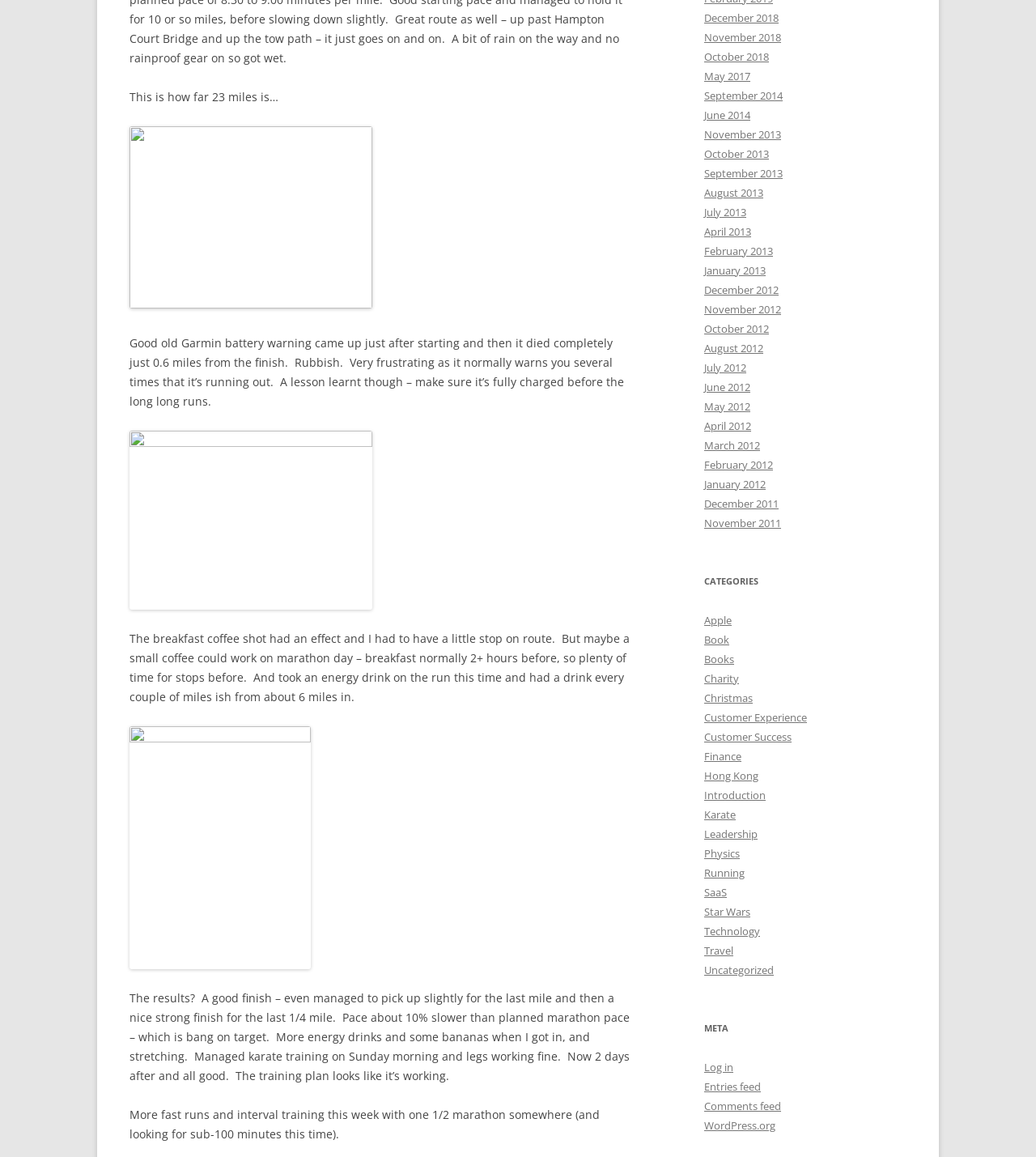Please determine the bounding box coordinates of the element's region to click in order to carry out the following instruction: "Click on the 'Log in' link". The coordinates should be four float numbers between 0 and 1, i.e., [left, top, right, bottom].

[0.68, 0.916, 0.708, 0.929]